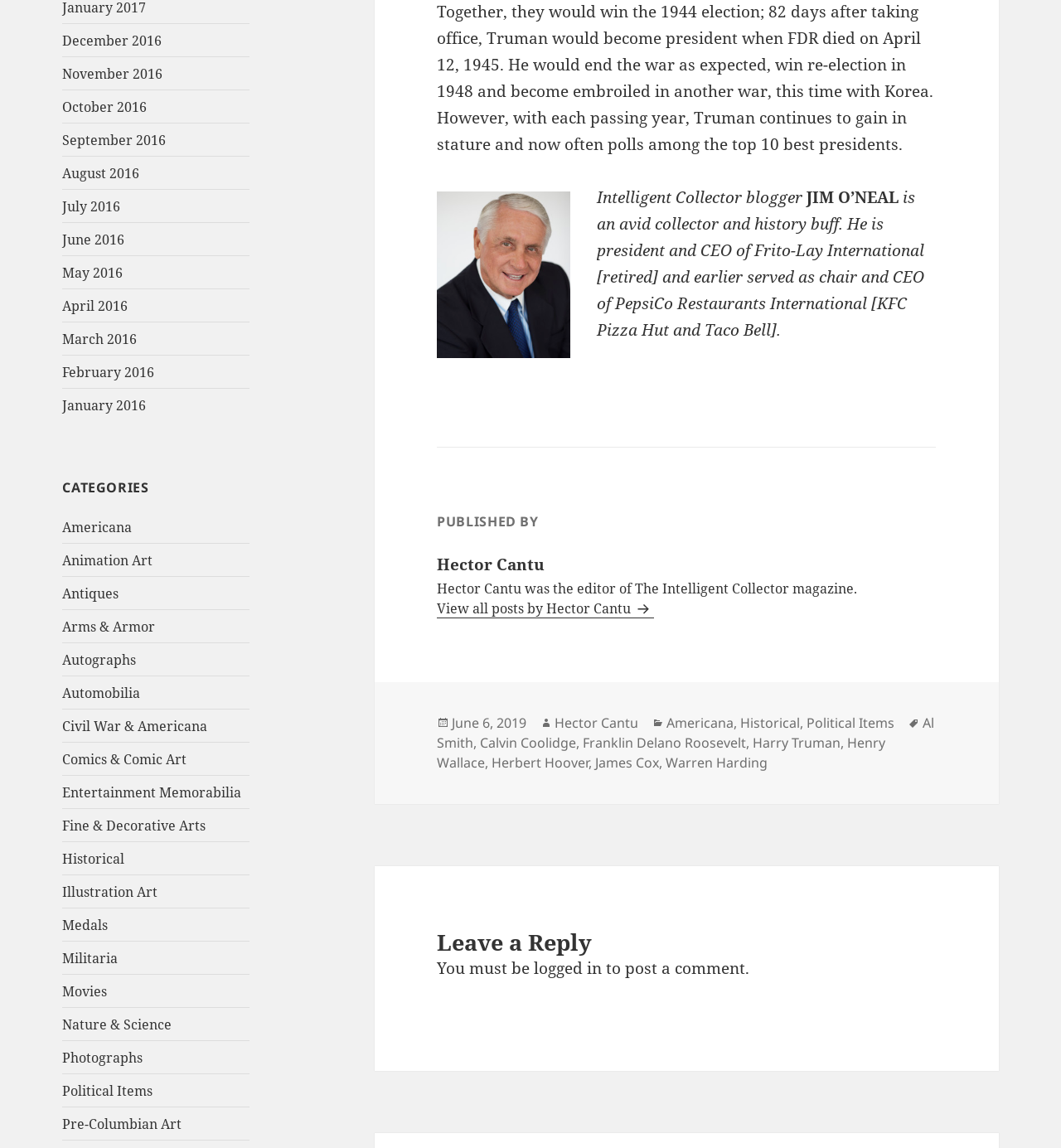Please find the bounding box coordinates for the clickable element needed to perform this instruction: "View posts about Historical".

[0.698, 0.622, 0.754, 0.639]